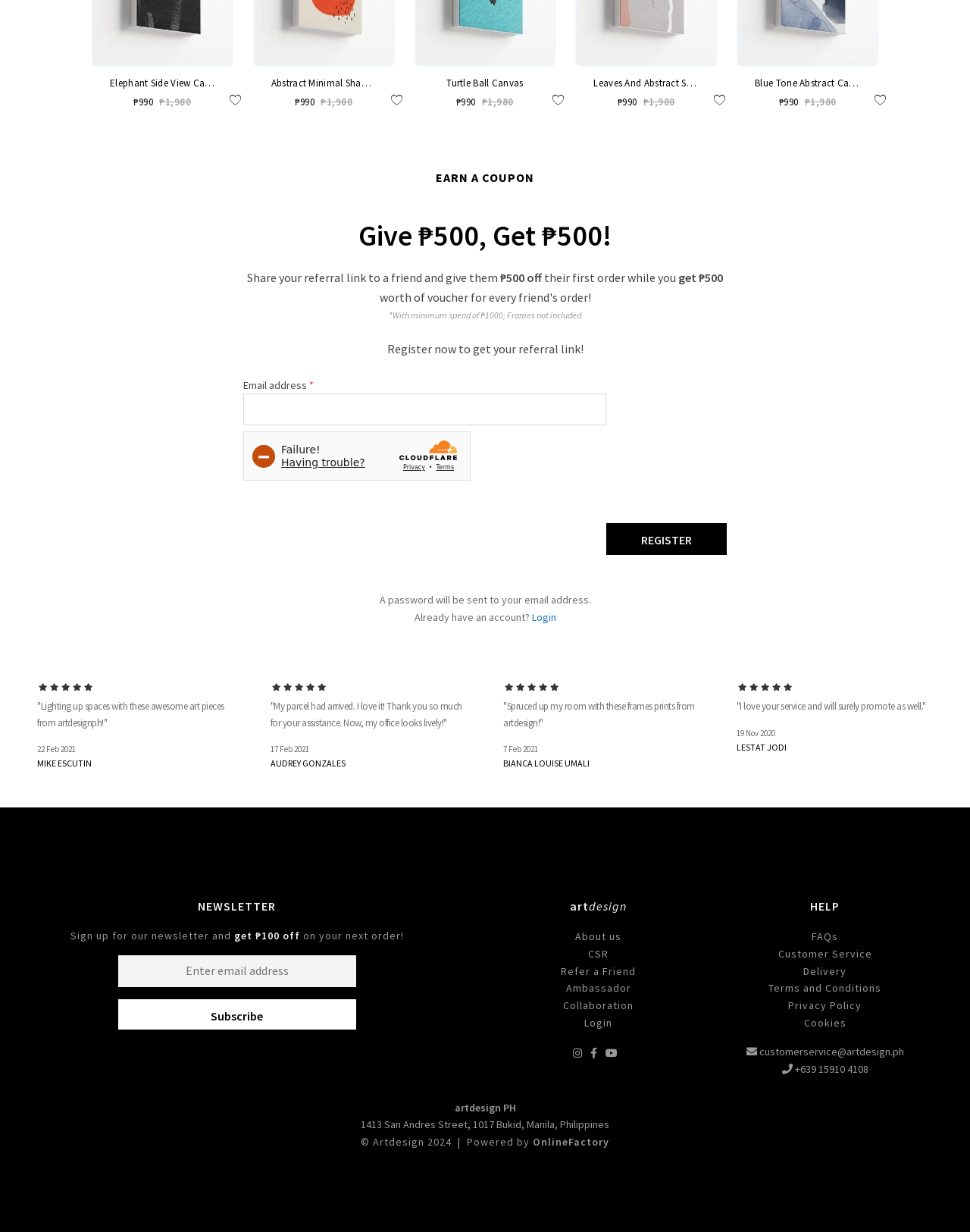Find and indicate the bounding box coordinates of the region you should select to follow the given instruction: "Subscribe to the newsletter".

[0.122, 0.811, 0.367, 0.836]